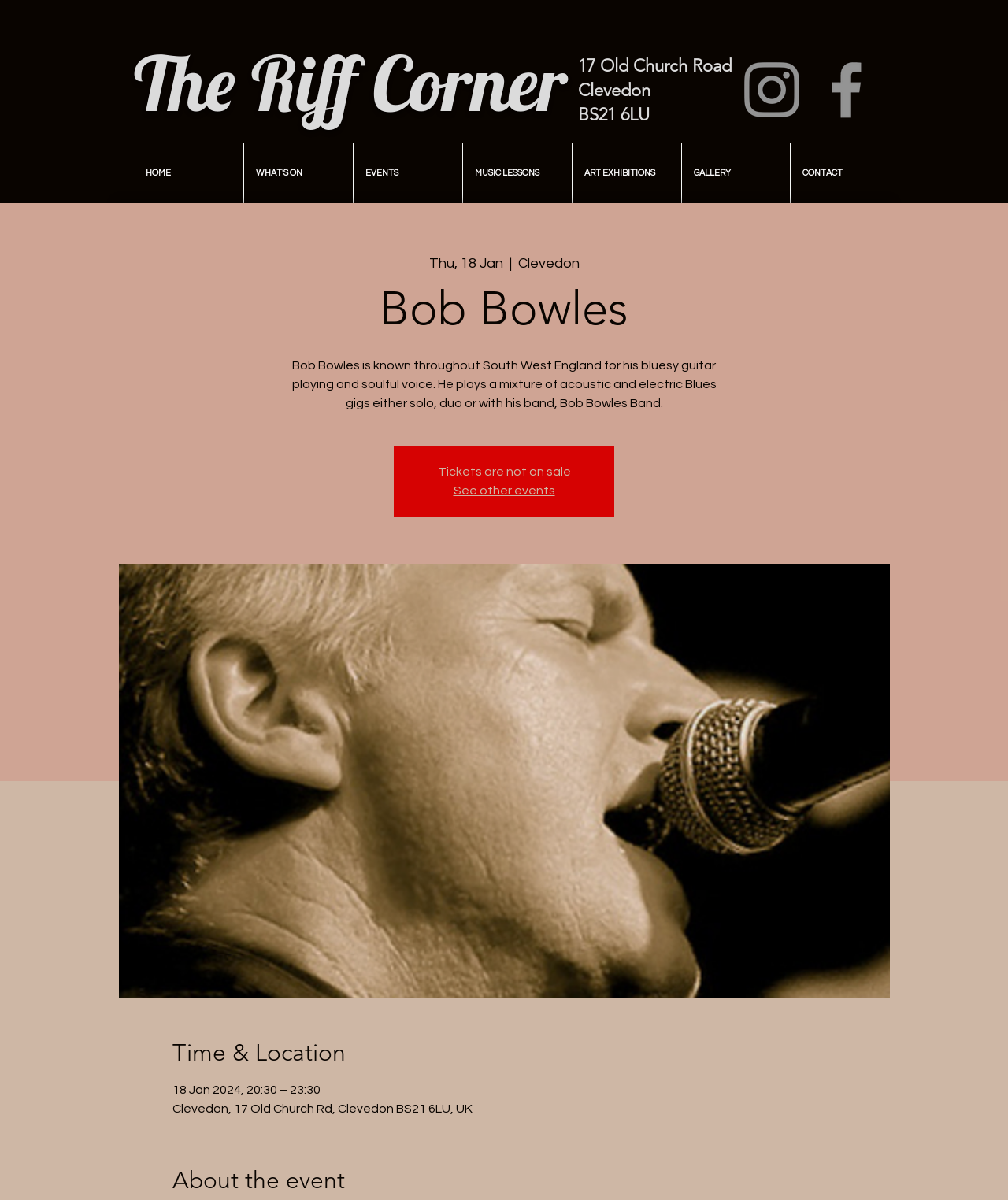What is Bob Bowles known for?
Using the information from the image, provide a comprehensive answer to the question.

Based on the webpage, Bob Bowles is known throughout South West England for his bluesy guitar playing and soulful voice, which is mentioned in the description about him.